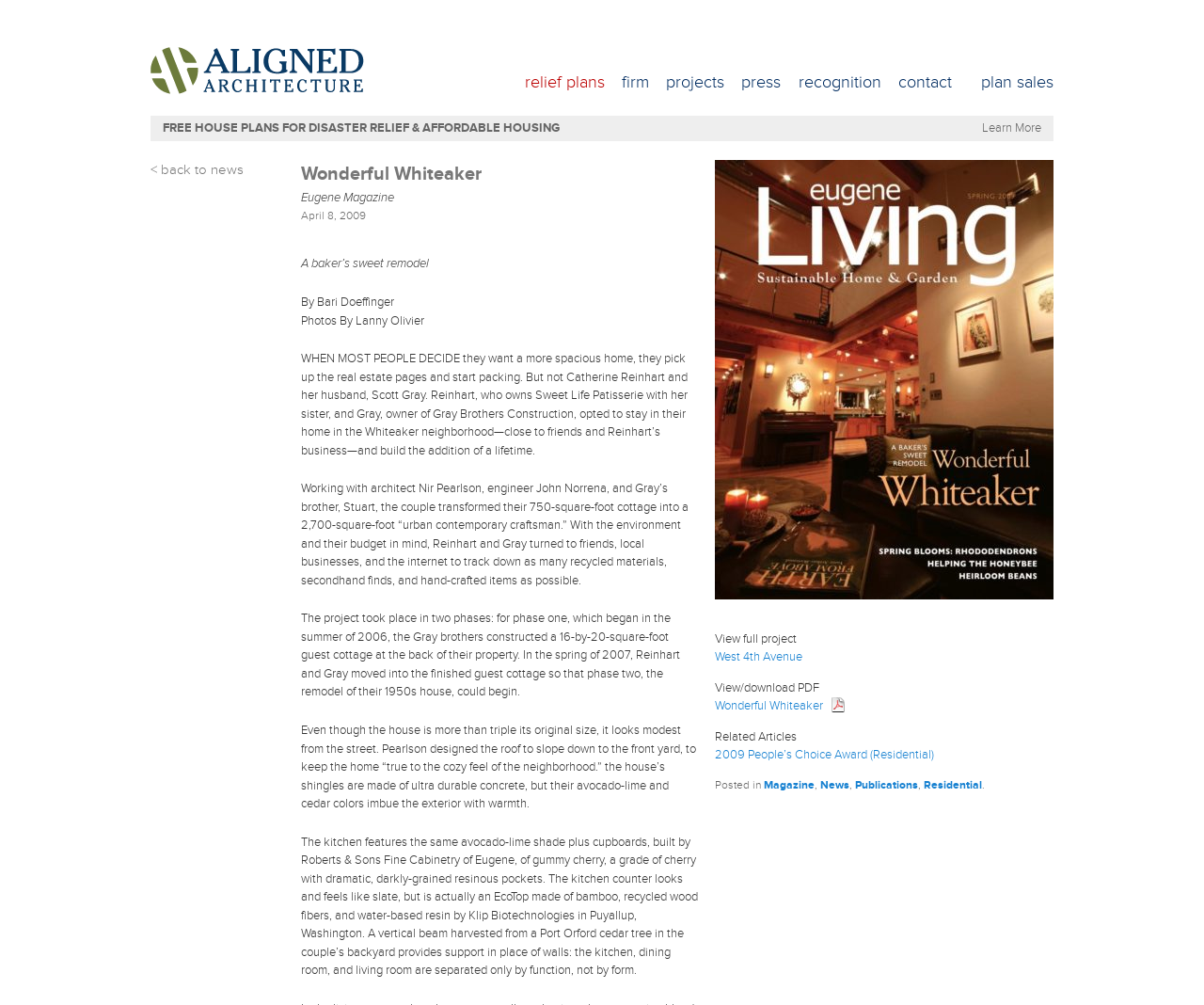What is the title of the article?
Using the image as a reference, answer the question in detail.

The title of the article can be found in the main content section of the webpage, where it says 'A baker’s sweet remodel' in a larger font size. This title is a heading that summarizes the content of the article.